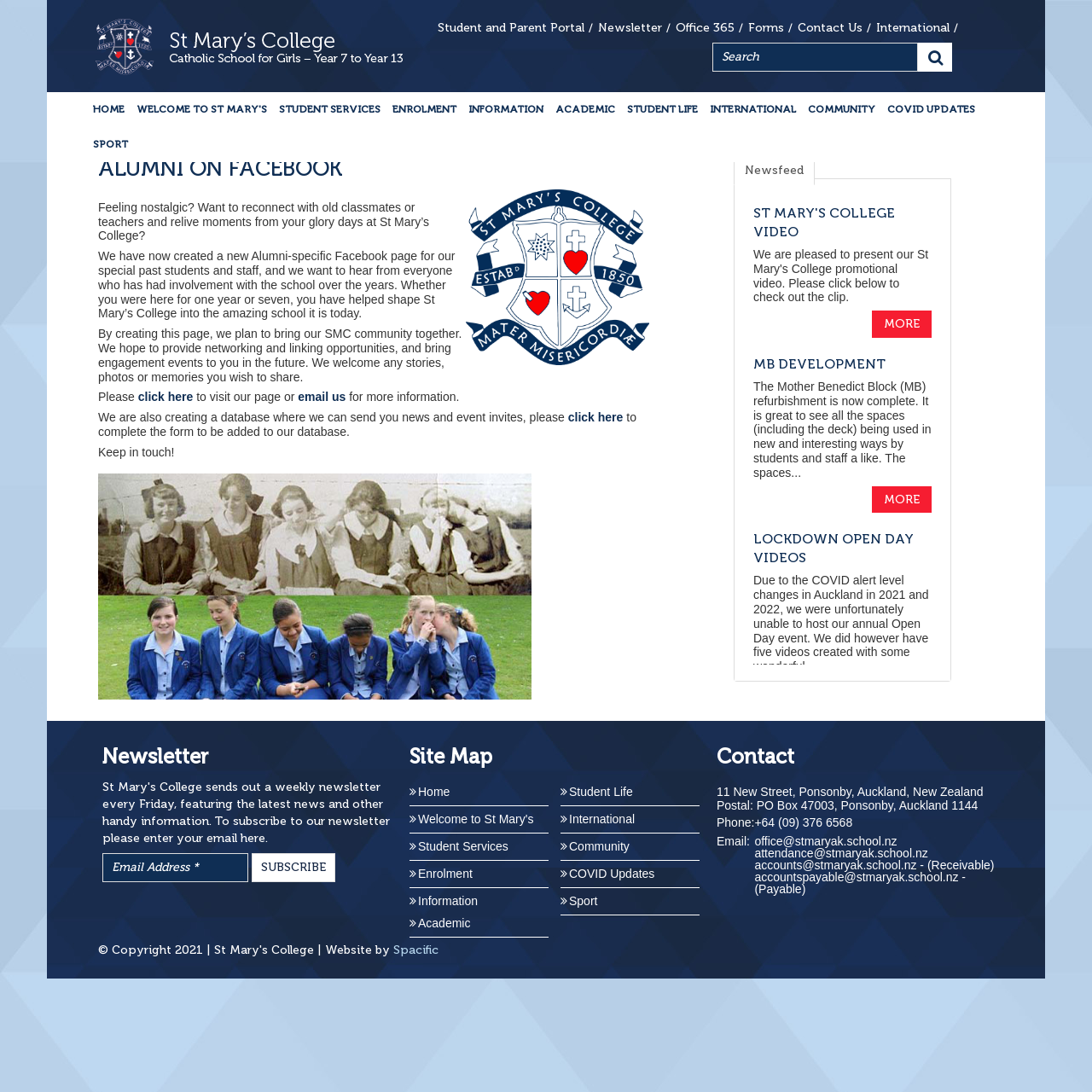Find the bounding box of the UI element described as follows: "Elegant Themes".

None